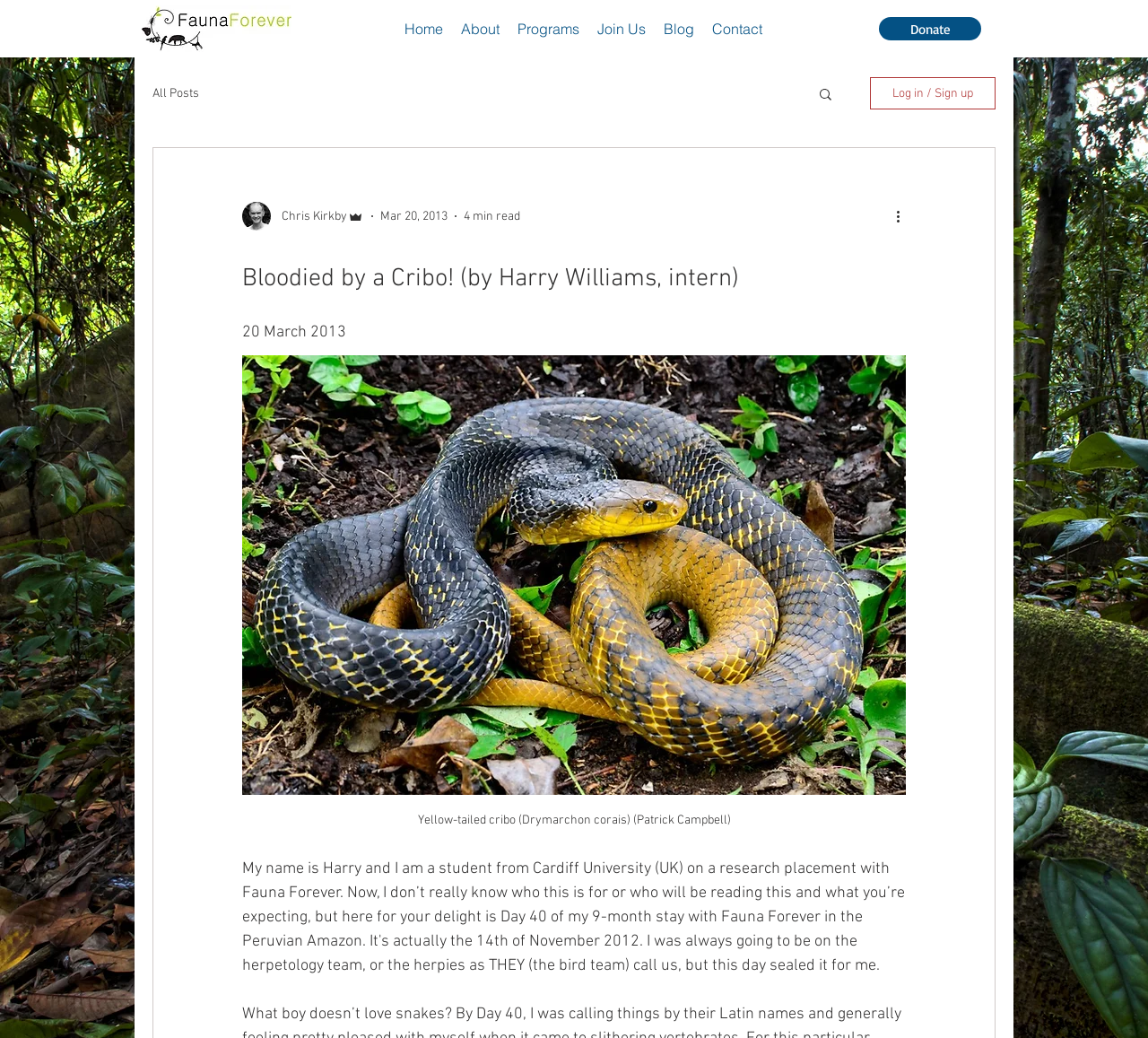Bounding box coordinates are specified in the format (top-left x, top-left y, bottom-right x, bottom-right y). All values are floating point numbers bounded between 0 and 1. Please provide the bounding box coordinate of the region this sentence describes: All Posts

[0.133, 0.083, 0.173, 0.097]